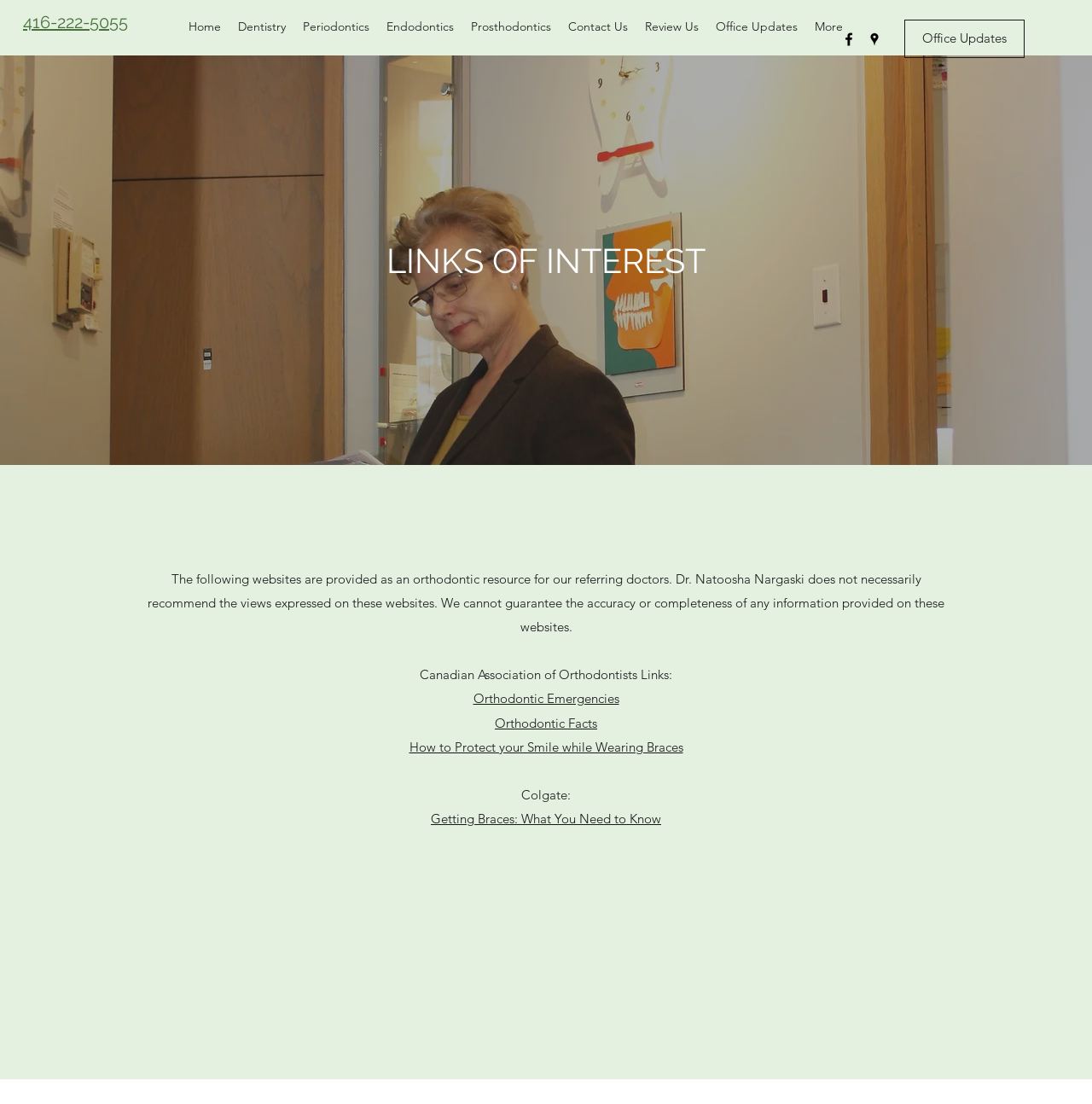Please specify the bounding box coordinates for the clickable region that will help you carry out the instruction: "Click on the phone number".

[0.021, 0.01, 0.263, 0.031]